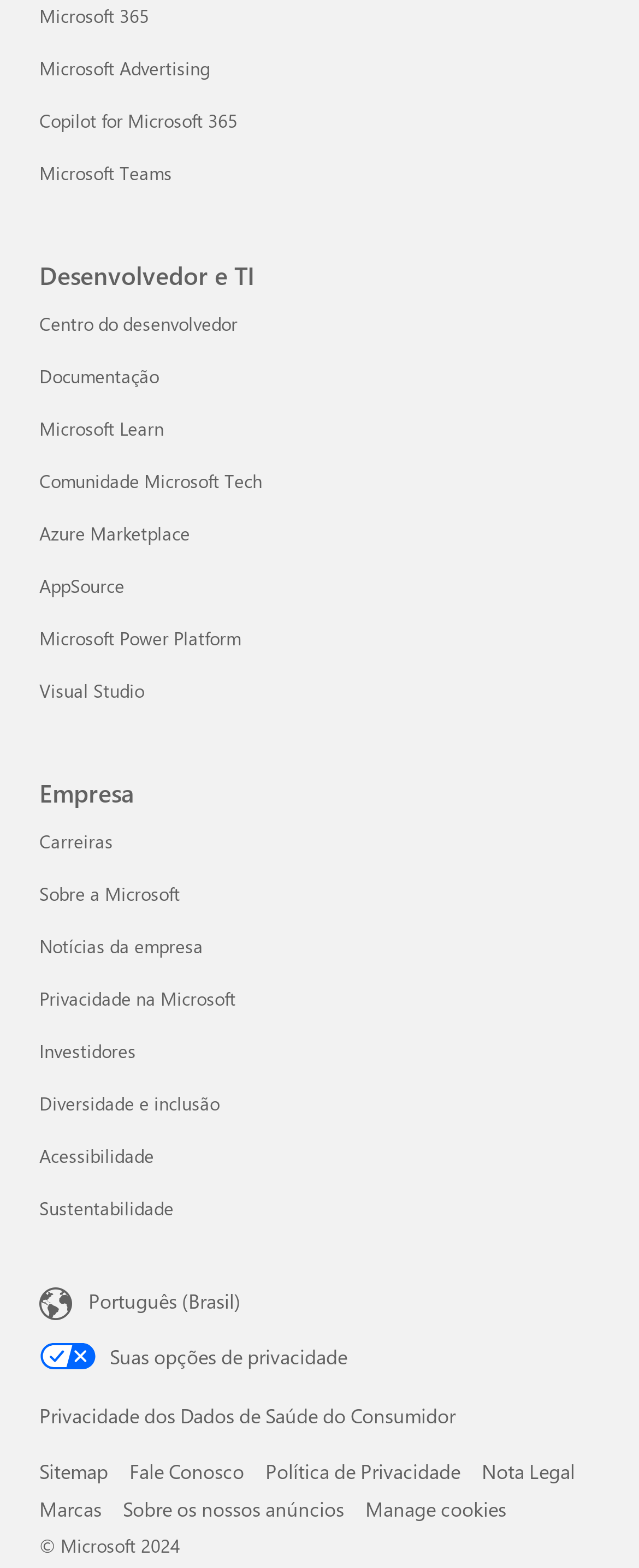What is the last link in the 'Empresa' section?
Examine the screenshot and reply with a single word or phrase.

Sustentabilidade